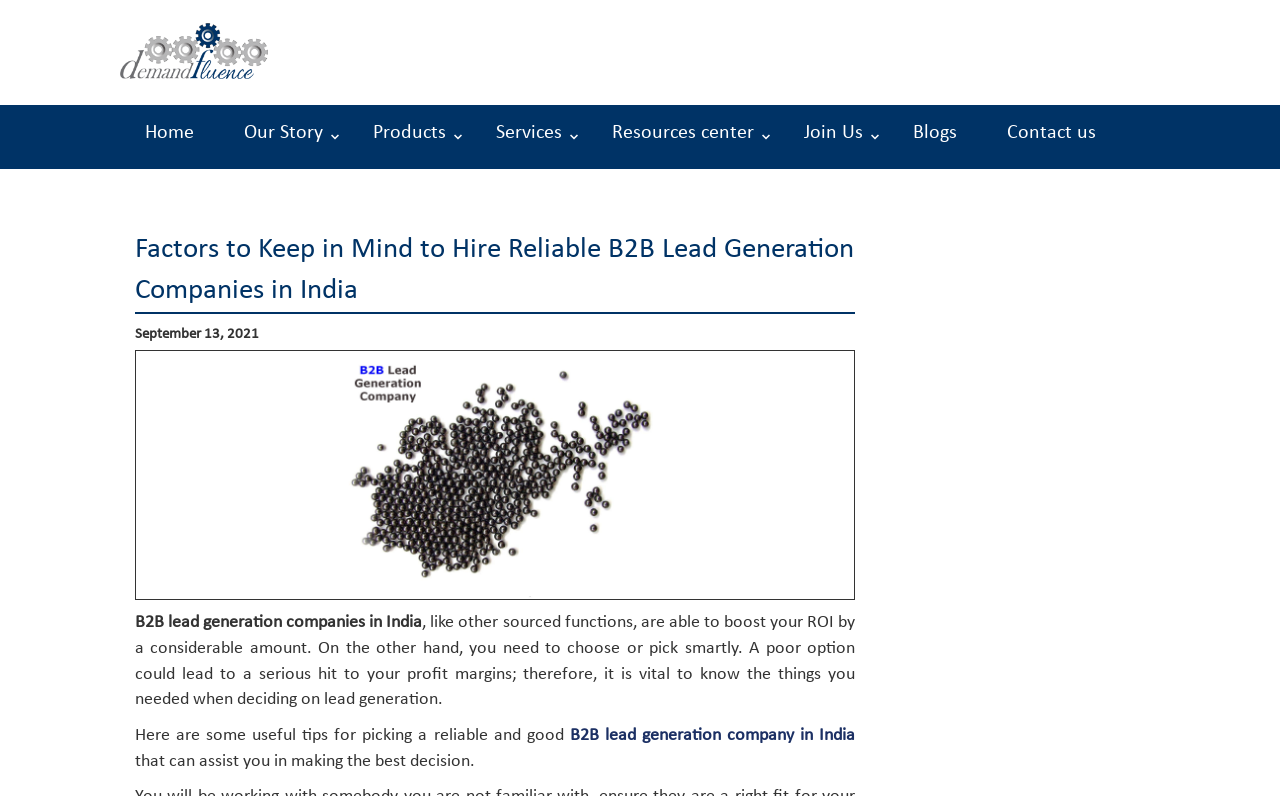What is the benefit of hiring a B2B lead generation company?
Provide an in-depth and detailed explanation in response to the question.

According to the webpage, B2B lead generation companies in India, like other sourced functions, are able to boost your ROI by a considerable amount.